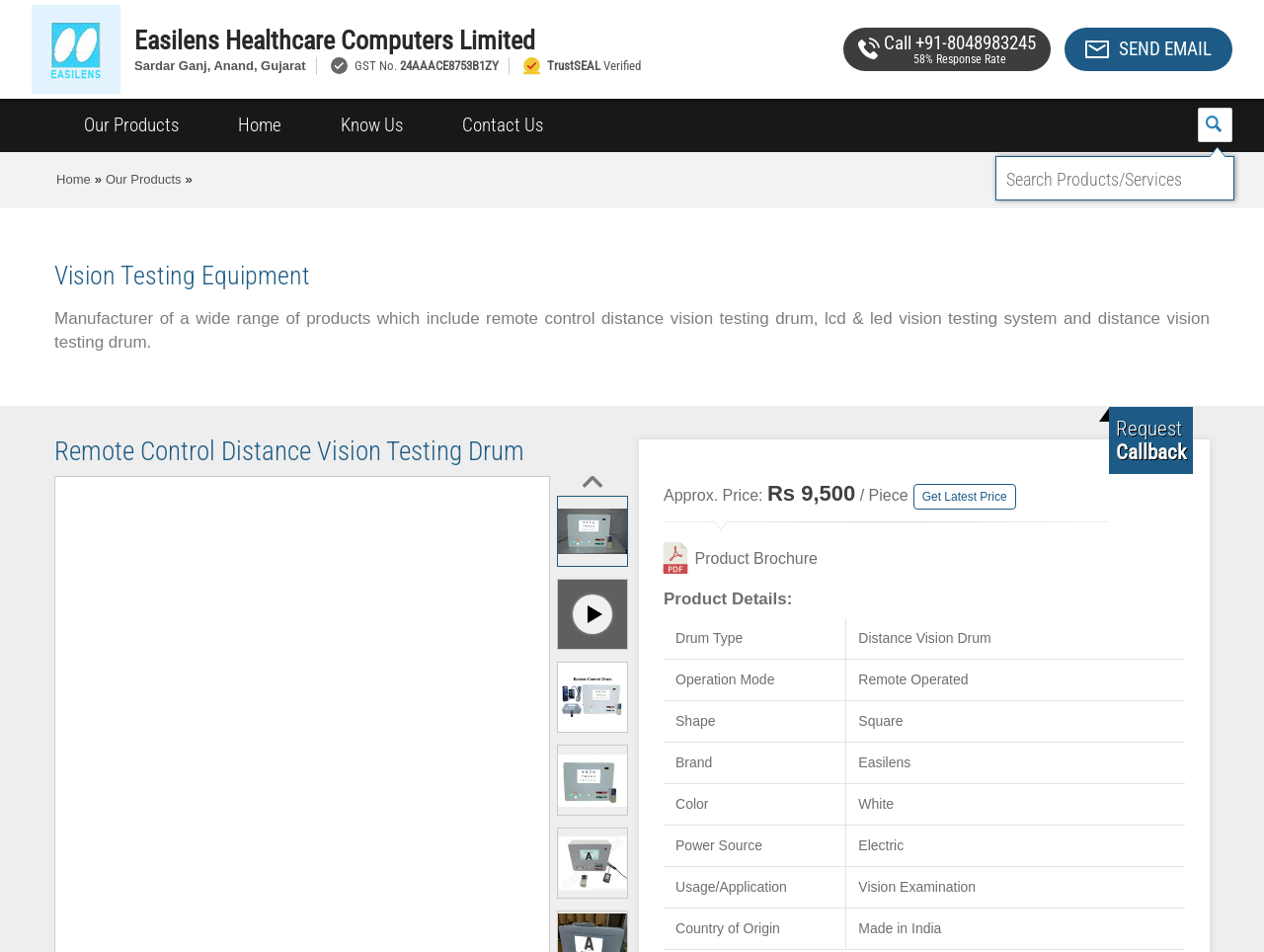Generate the title text from the webpage.

Vision Testing Equipment